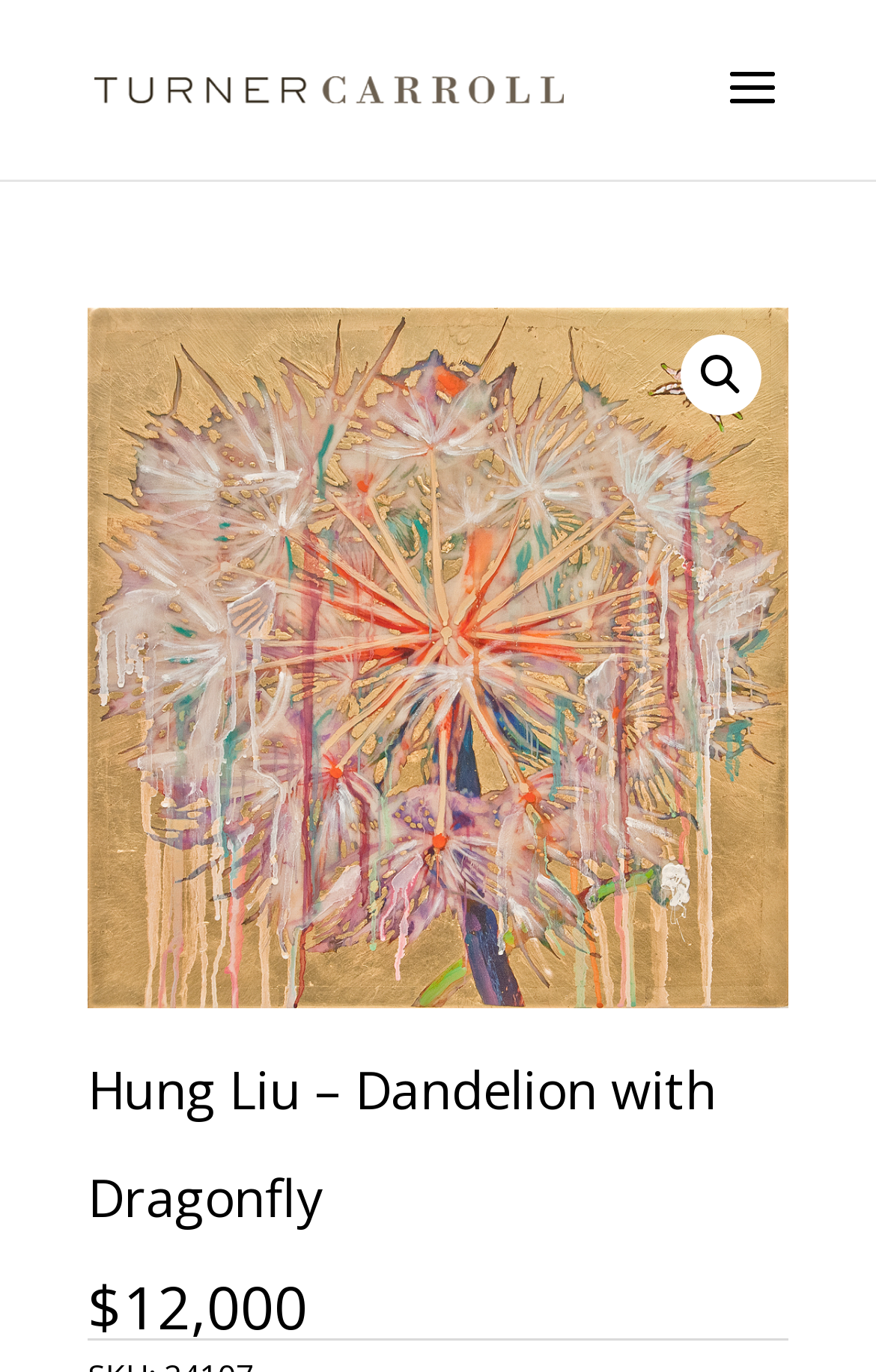Explain in detail what you observe on this webpage.

The webpage is about a specific artwork, "Hung Liu - Dandelion with Dragonfly", and it appears to be a product page on the Turner Carroll Gallery website. 

At the top left of the page, there is a link to the Turner Carroll Gallery, accompanied by an image with the same name. 

In the middle of the page, there is a search bar that spans about half of the page's width. 

Below the search bar, there is a prominent figure that occupies most of the page's width, containing a link and an image of the artwork "Hung Liu - Dandelion with Dragonfly". 

Further down, there is a heading that repeats the artwork's title, "Hung Liu – Dandelion with Dragonfly". 

At the bottom of the page, there is a price section, where the artwork's price, $12,000, is displayed.